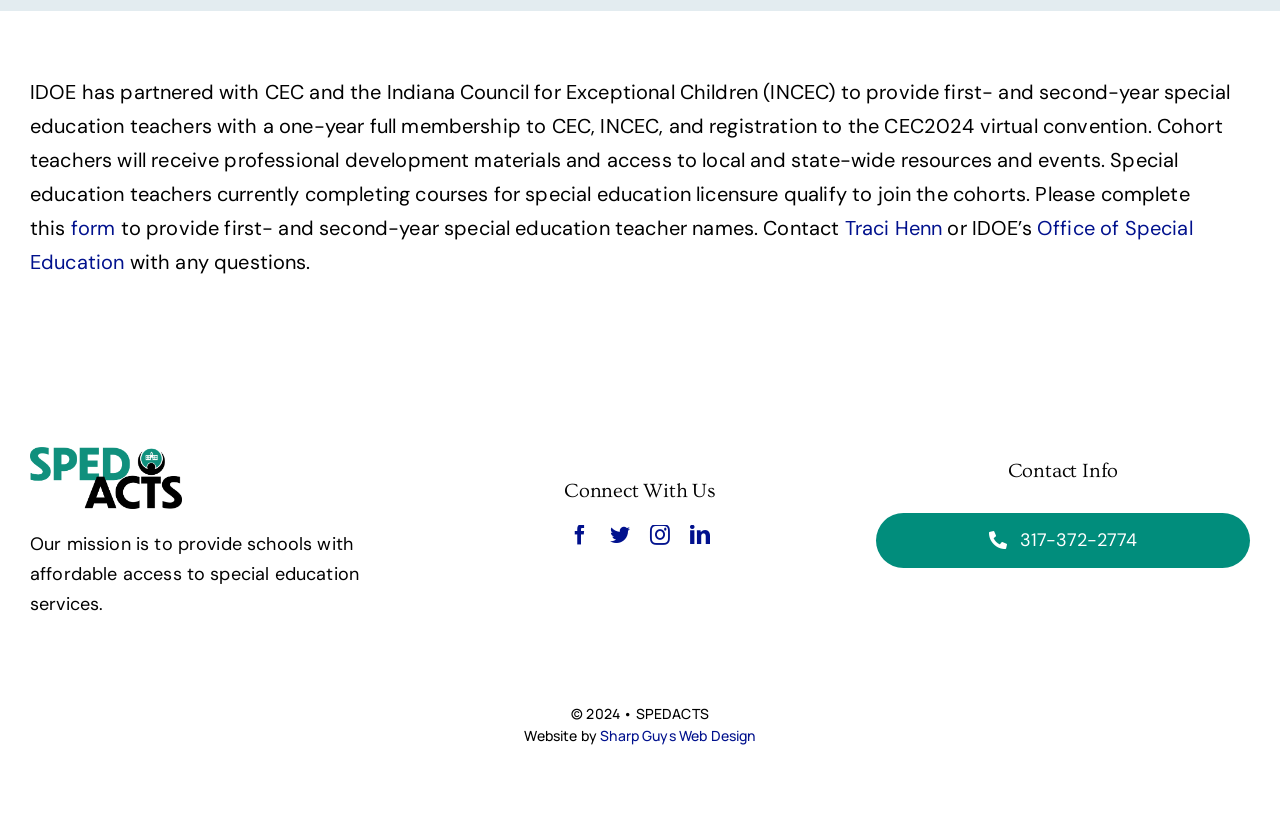Extract the bounding box coordinates for the HTML element that matches this description: "form". The coordinates should be four float numbers between 0 and 1, i.e., [left, top, right, bottom].

[0.055, 0.261, 0.09, 0.293]